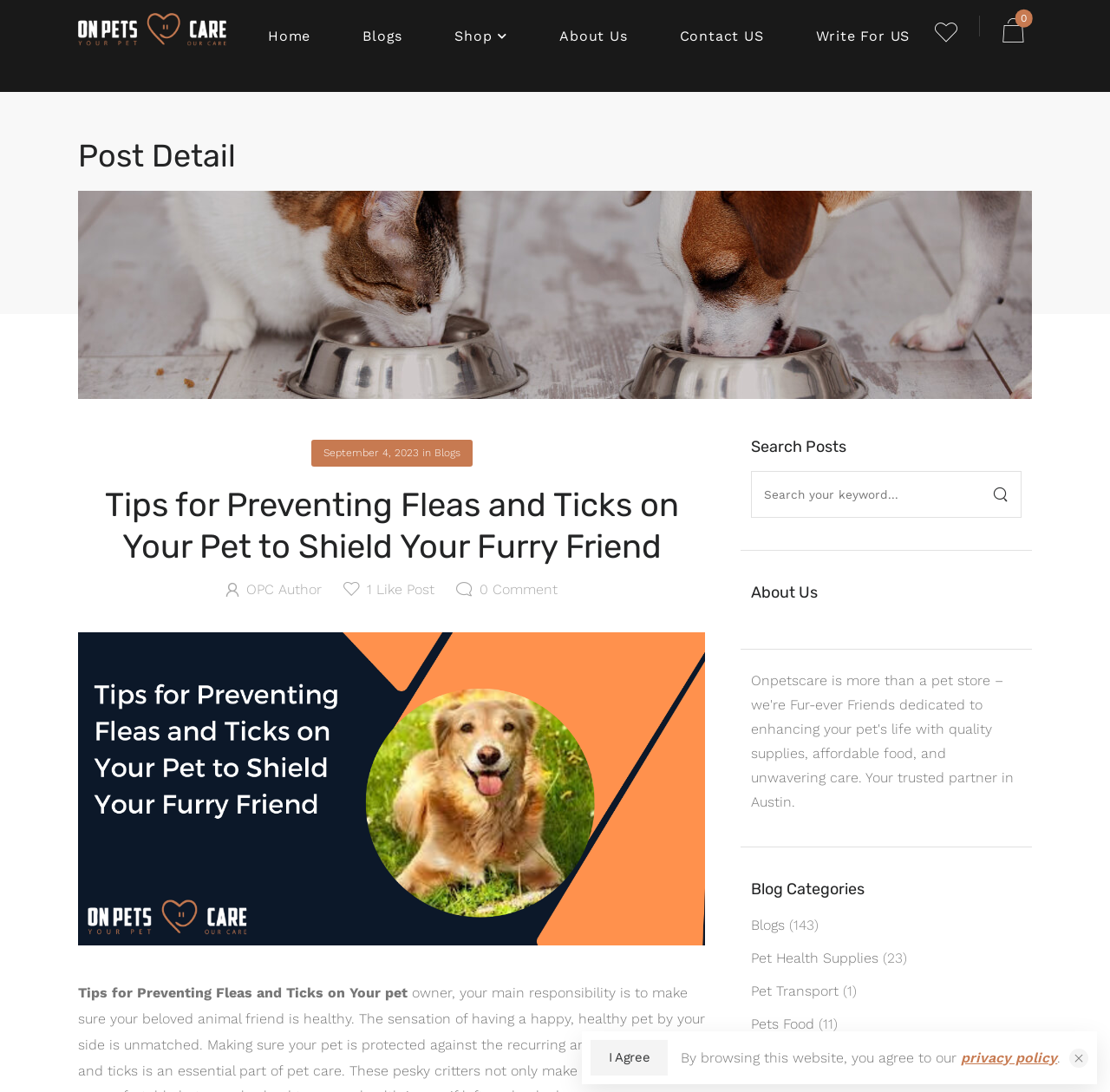How many likes does the blog post have?
From the screenshot, provide a brief answer in one word or phrase.

1